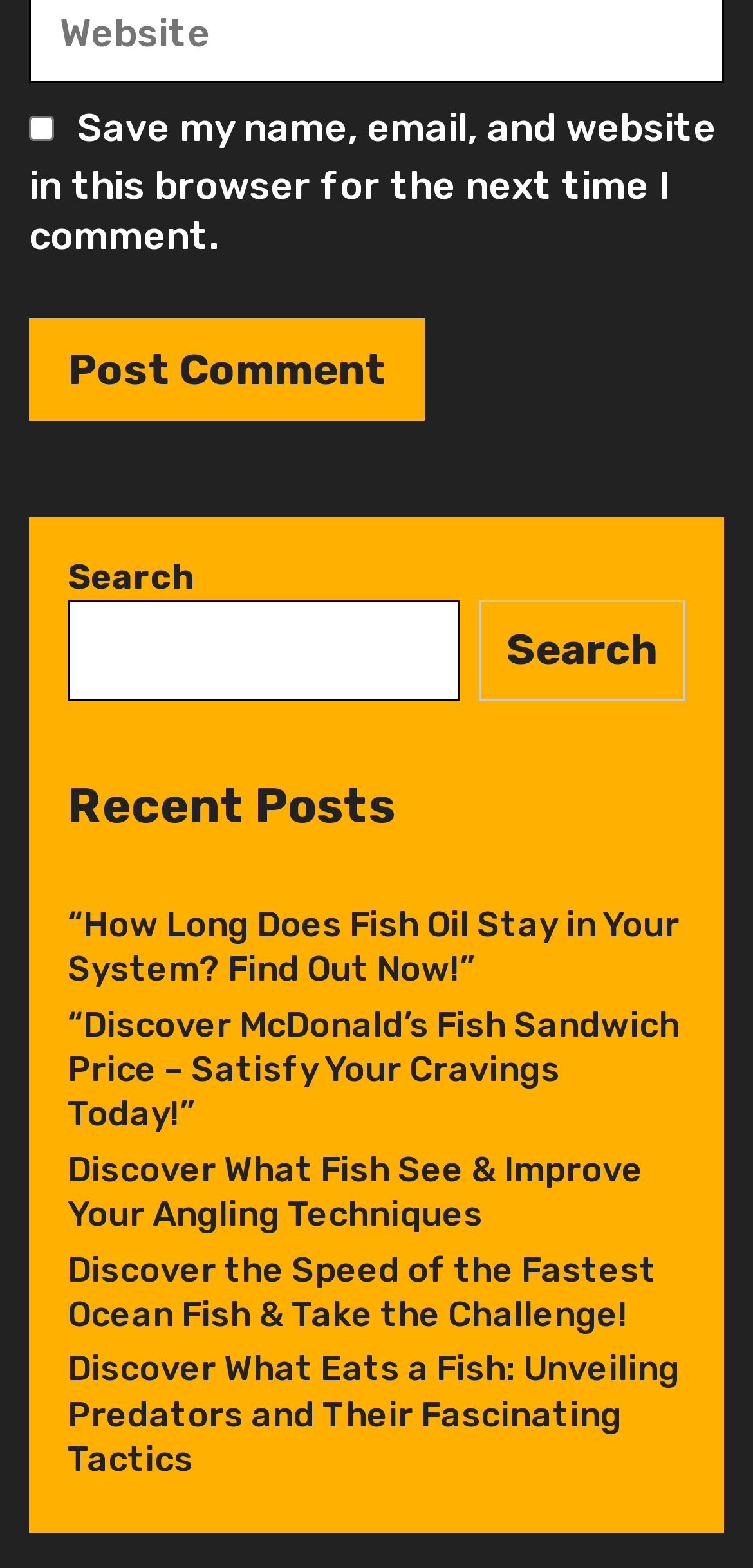Please respond in a single word or phrase: 
Is the 'Save my name, email, and website in this browser for the next time I comment' checkbox checked?

No